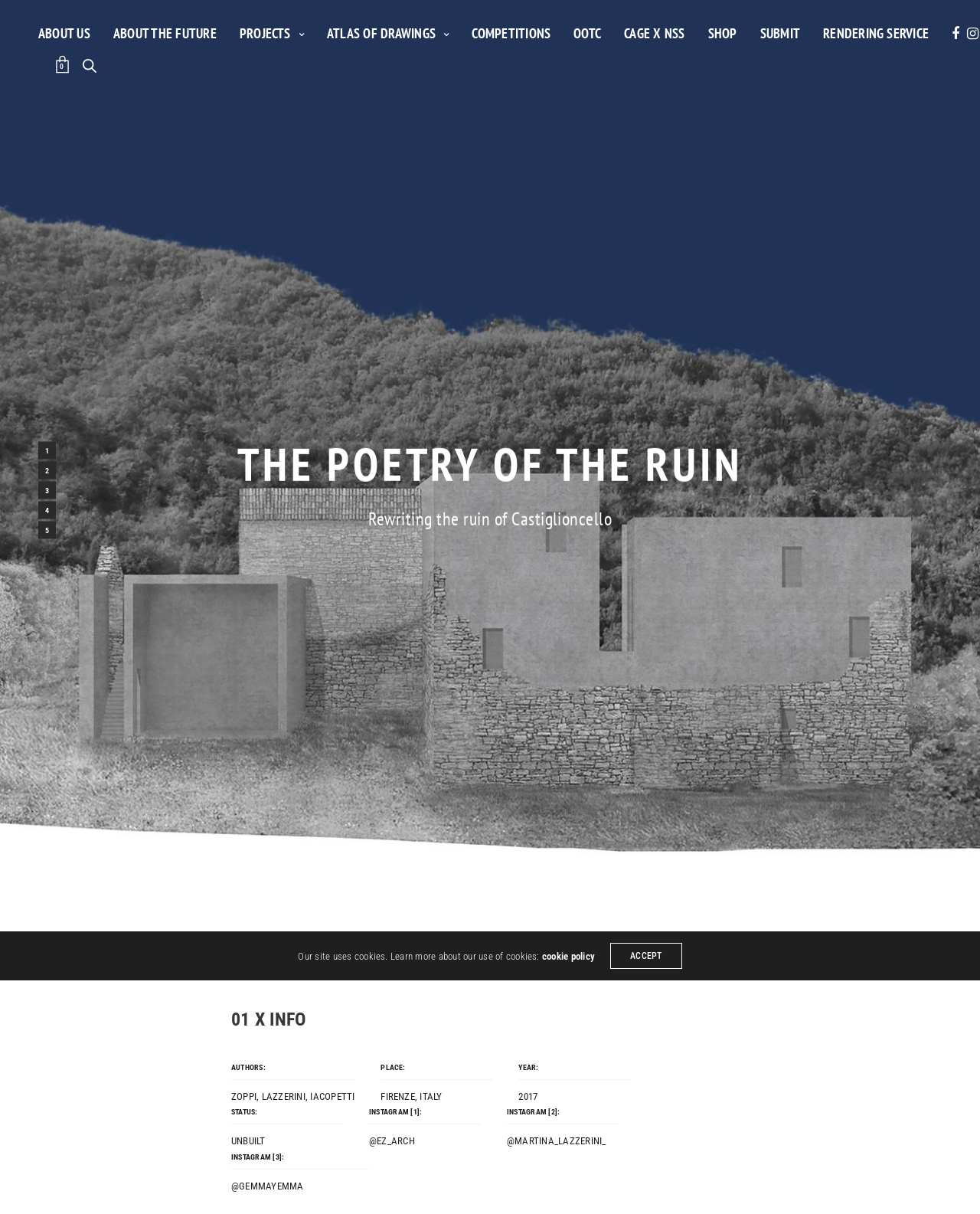Could you determine the bounding box coordinates of the clickable element to complete the instruction: "Read the article about the best facial anti-blemish cream"? Provide the coordinates as four float numbers between 0 and 1, i.e., [left, top, right, bottom].

None